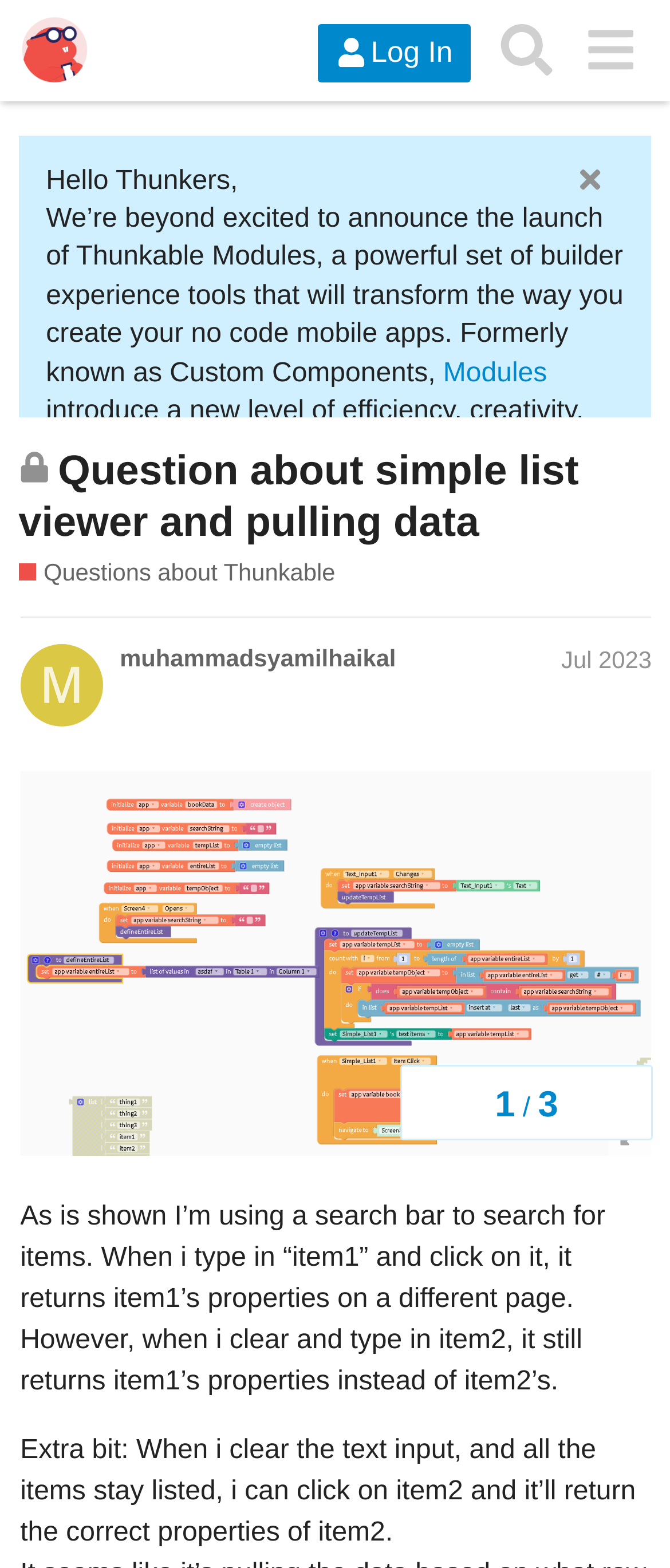Please identify the bounding box coordinates of the element's region that should be clicked to execute the following instruction: "Click on the 'Community' link". The bounding box coordinates must be four float numbers between 0 and 1, i.e., [left, top, right, bottom].

[0.027, 0.011, 0.136, 0.053]